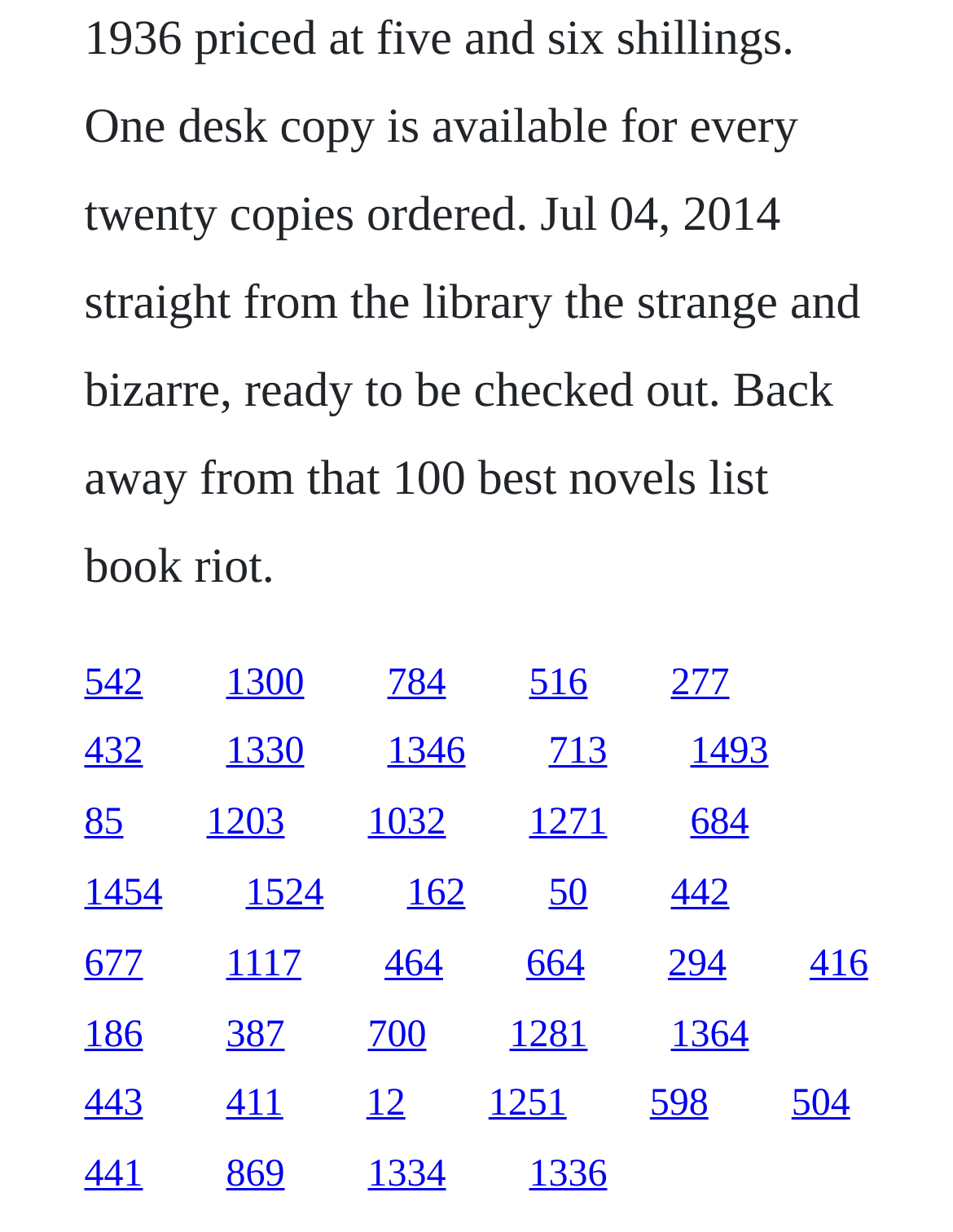Please find the bounding box coordinates for the clickable element needed to perform this instruction: "access the second link from the bottom".

[0.237, 0.937, 0.299, 0.971]